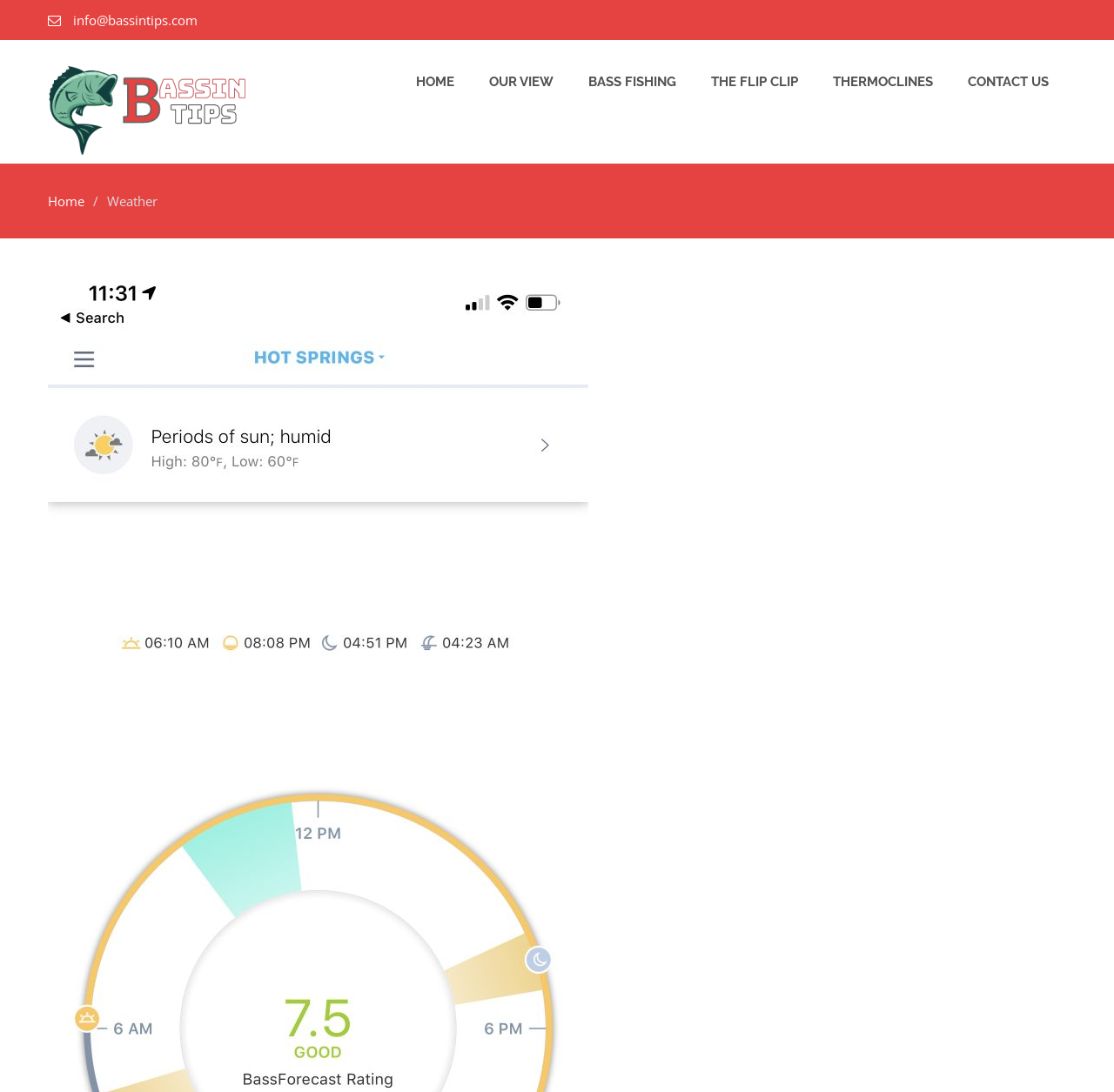How many sections are there in the main navigation?
Look at the screenshot and give a one-word or phrase answer.

6